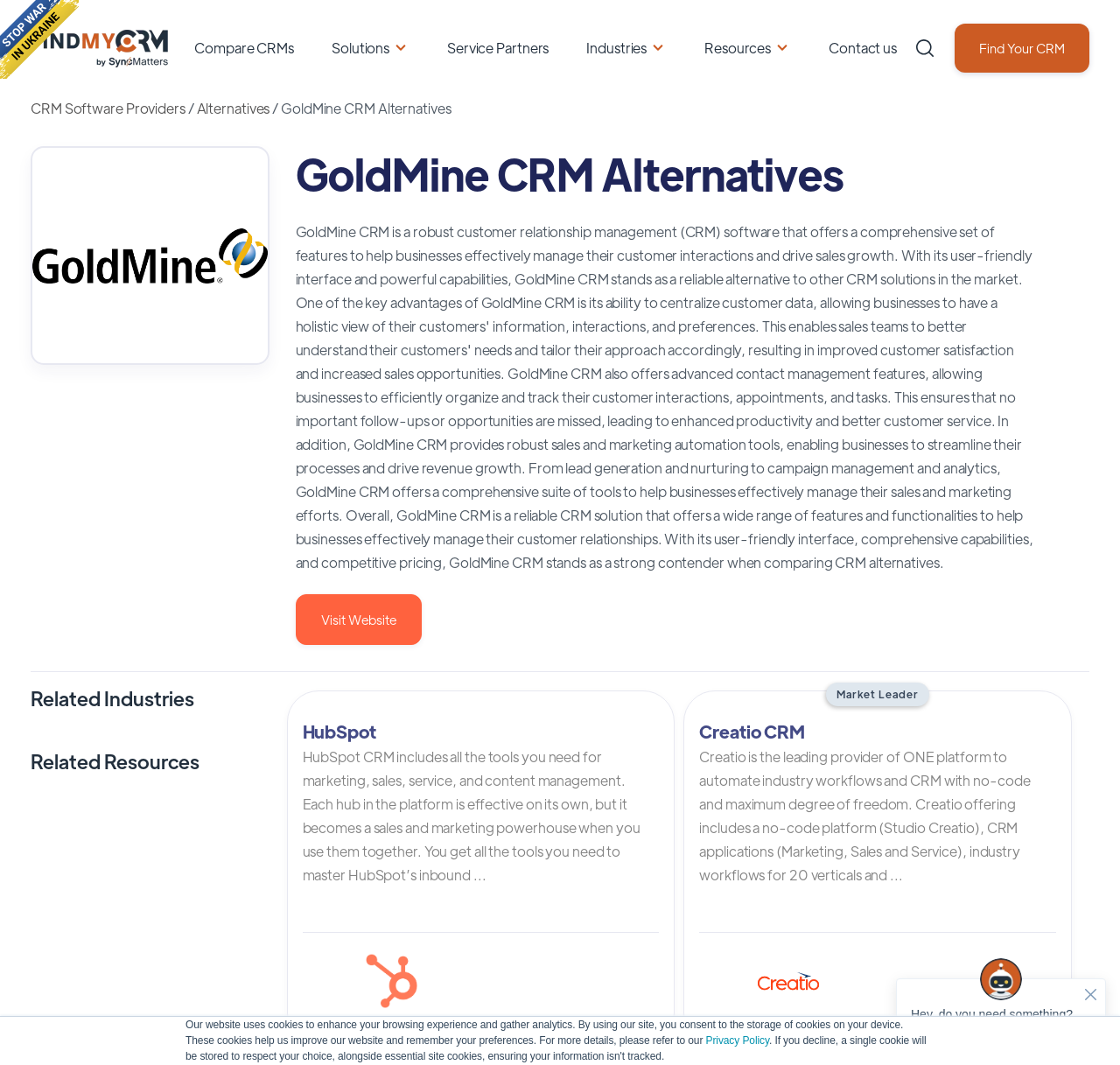Provide a single word or phrase to answer the given question: 
How many related industries are listed?

1